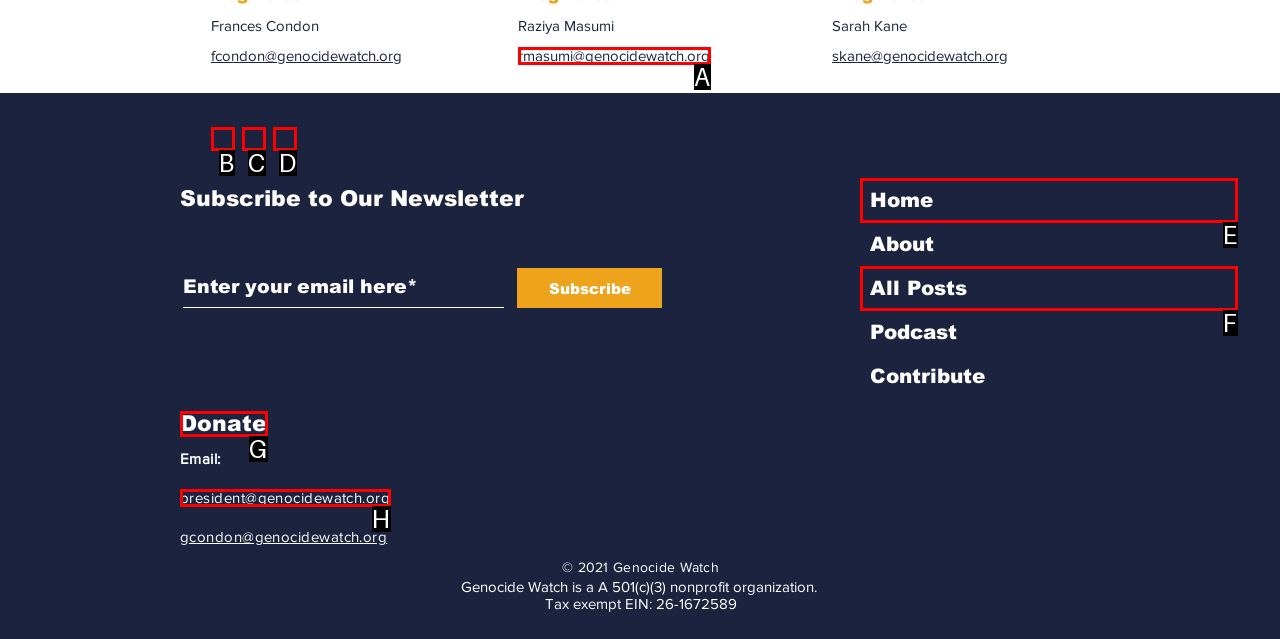From the options provided, determine which HTML element best fits the description: All Posts. Answer with the correct letter.

F